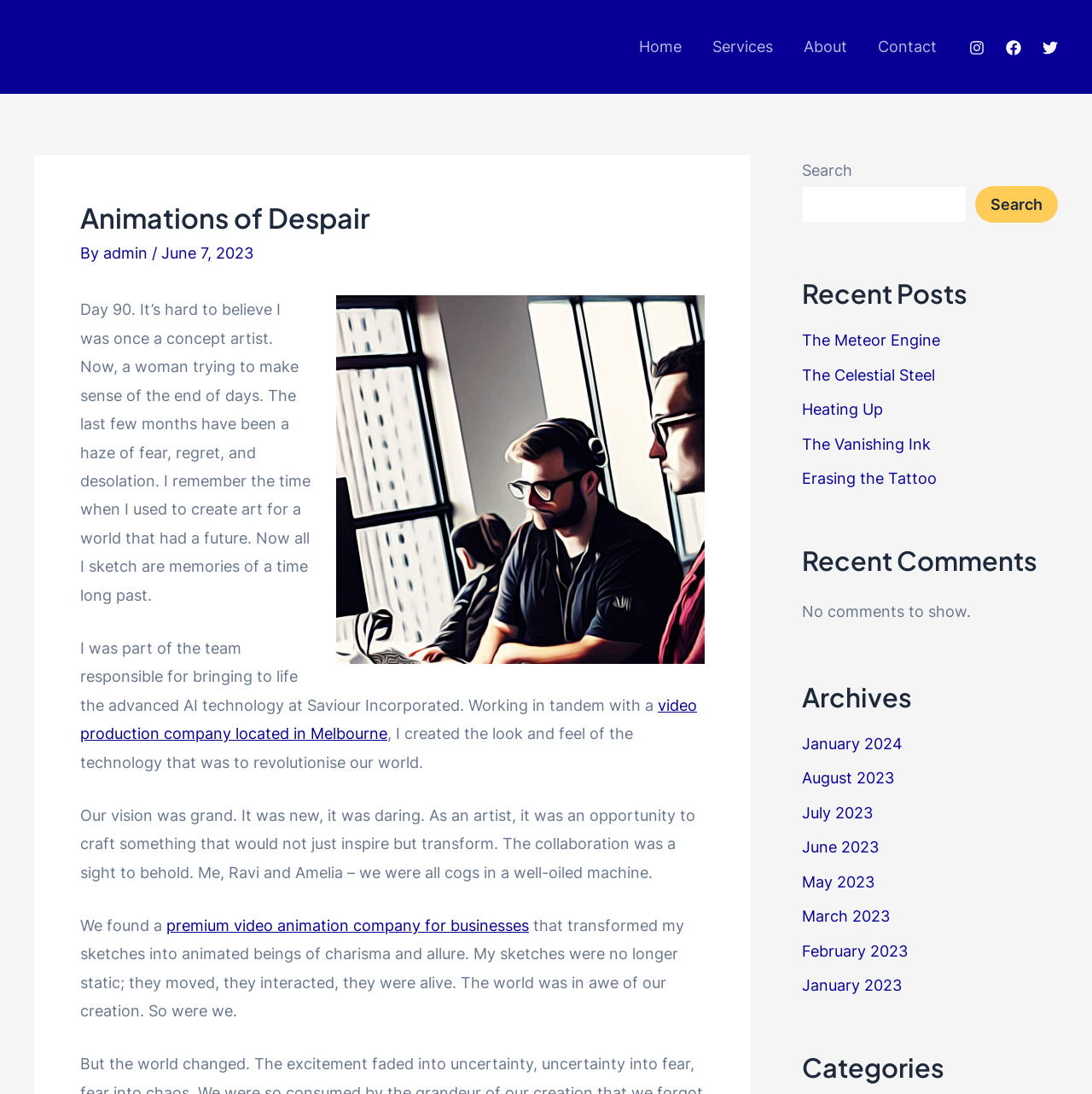Please identify the bounding box coordinates of the element's region that I should click in order to complete the following instruction: "Read the post 'The Meteor Engine'". The bounding box coordinates consist of four float numbers between 0 and 1, i.e., [left, top, right, bottom].

[0.734, 0.303, 0.861, 0.319]